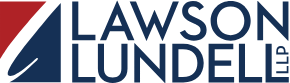What is the primary focus of Lawson Lundell LLP's legal services?
Please provide a comprehensive answer based on the contents of the image.

The firm specializes in various legal services, focusing on commercial litigation and dispute resolution, as evident from the context of their online presence, which suggests that their primary focus is on these areas of law.